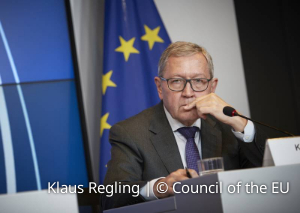Please analyze the image and provide a thorough answer to the question:
What is Klaus Regling's attire?

The caption describes Klaus Regling's formal attire, which consists of a gray suit and a purple tie, highlighting the professional context of the event.